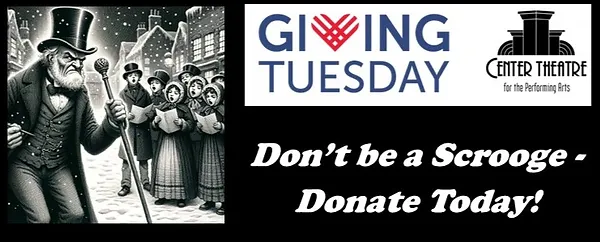Explain the scene depicted in the image, including all details.

The image promotes "Giving Tuesday," featuring a vintage-style illustration inspired by "A Christmas Carol." Central to the scene is a top-hatted figure, reminiscent of Ebenezer Scrooge, holding a microphone amidst a snowy street, where a group of carolers dressed in period attire joyfully sings. Above this figure, the logo for "Giving Tuesday" prominently displays the words in bold letters, incorporating a heart symbol, symbolizing the spirit of generosity. Adjacent to it is the branding for the "Center Theatre for the Performing Arts," indicating their involvement in this charitable initiative. The caption boldly declares, "Don’t be a Scrooge - Donate Today!" urging viewers to contribute and embrace the season of giving, embodying a sense of community and charitable spirit.